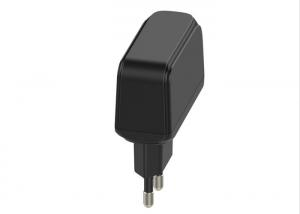Give an elaborate caption for the image.

The image showcases a sleek, black wall mount power adapter, specifically designed to convert AC power to a stable DC output. This versatile 12V 1A 12W model is CE approved, highlighting its compliance with essential safety and quality standards. The adapter's compact design facilitates easy access to power sources without taking up too much space, making it ideal for various electronic devices. It is particularly suitable for users looking for reliable power solutions in both home and office settings.